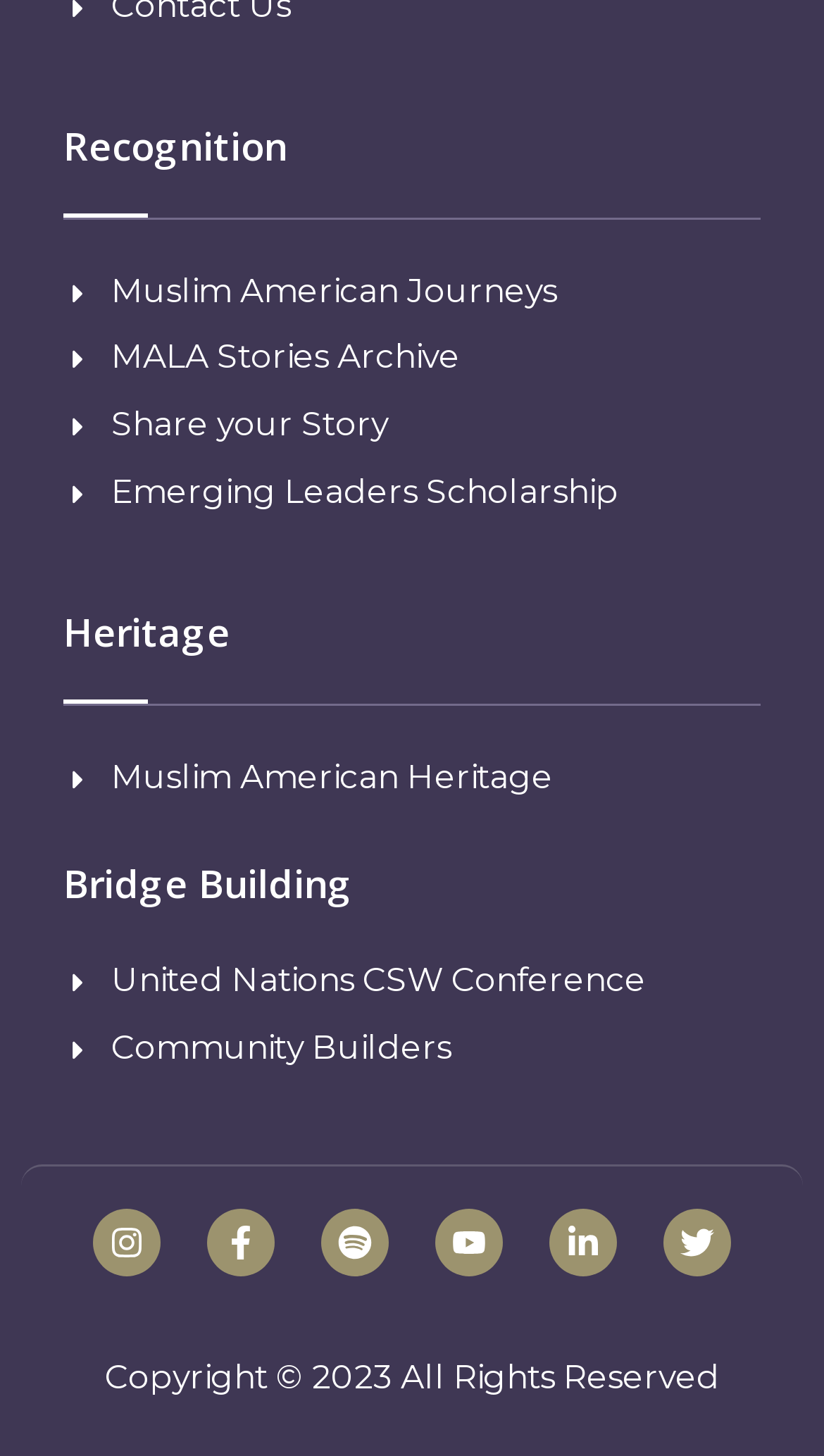Using floating point numbers between 0 and 1, provide the bounding box coordinates in the format (top-left x, top-left y, bottom-right x, bottom-right y). Locate the UI element described here: Youtube

[0.528, 0.83, 0.61, 0.876]